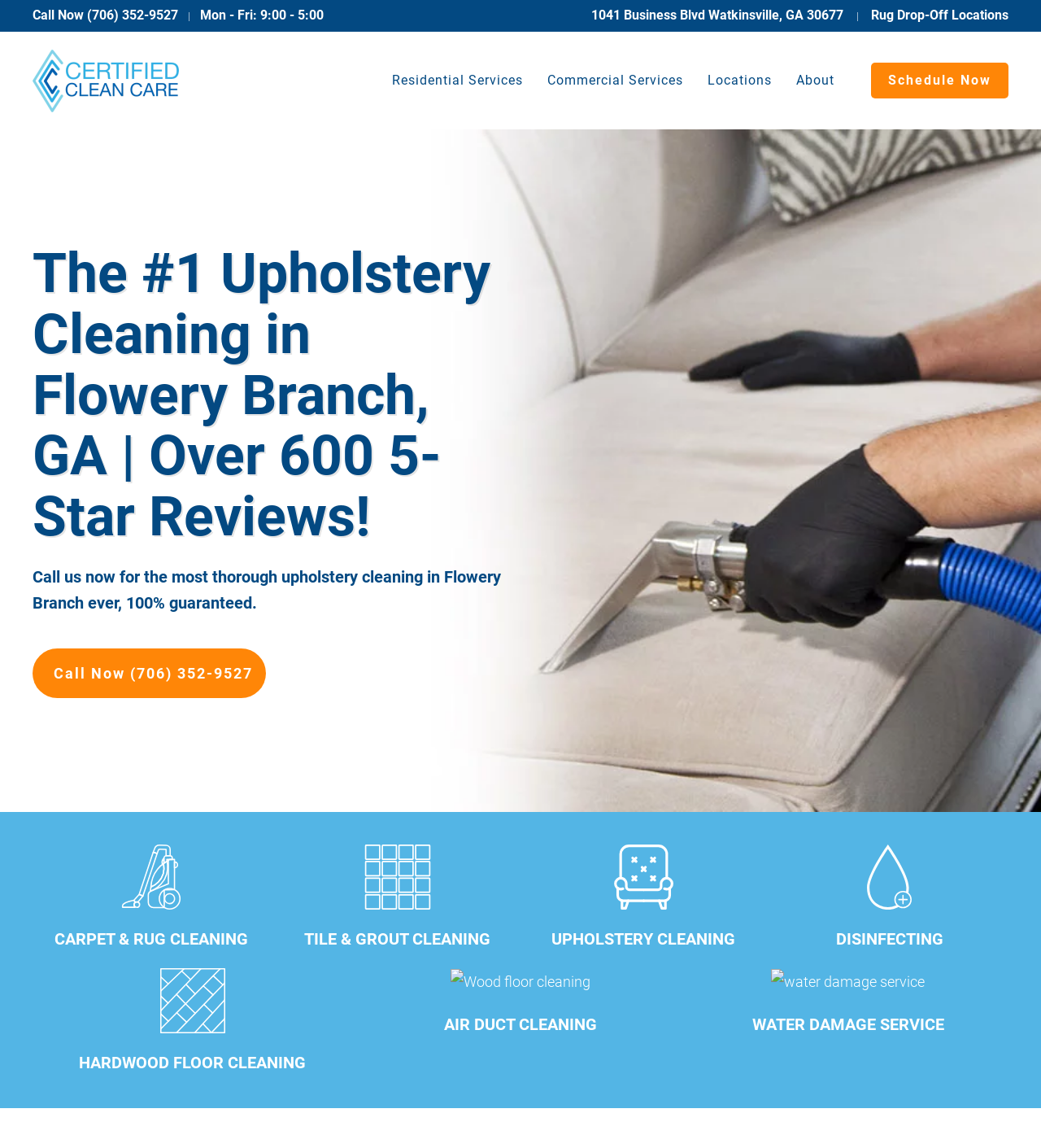Please look at the image and answer the question with a detailed explanation: What are the business hours of Certified Clean Care?

The business hours can be found in the top right corner of the webpage, next to the phone number and address.